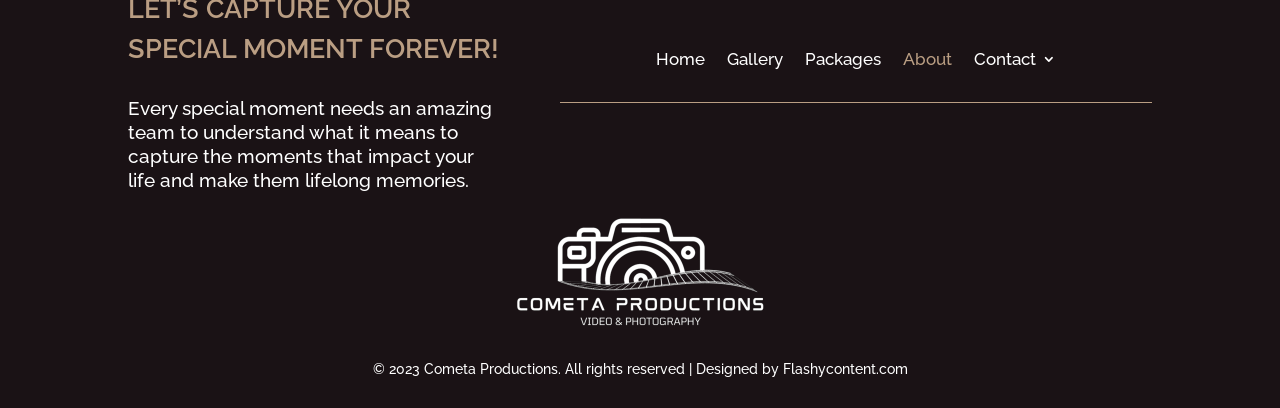Based on the image, please respond to the question with as much detail as possible:
How many navigation links are on the top?

There are five navigation links on the top of the webpage, namely 'Home', 'Gallery', 'Packages', 'About', and 'Contact 3', which are arranged horizontally.